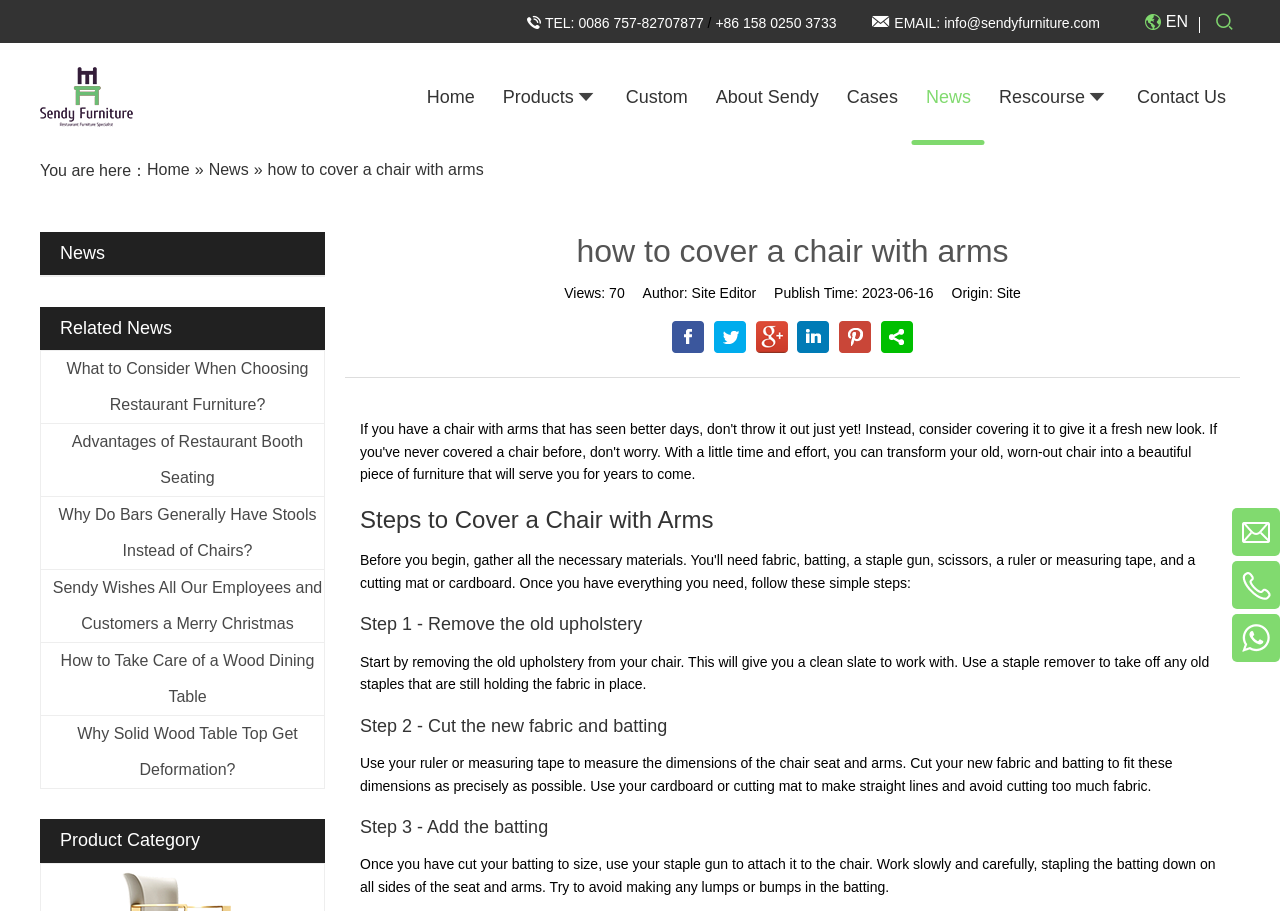Specify the bounding box coordinates of the element's region that should be clicked to achieve the following instruction: "Click the 'Sendy Furniture' logo". The bounding box coordinates consist of four float numbers between 0 and 1, in the format [left, top, right, bottom].

[0.031, 0.074, 0.104, 0.139]